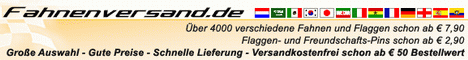What is the starting price for friendship pins?
Please craft a detailed and exhaustive response to the question.

The banner highlights the diverse selection available, including friendship pins starting at € 2.90. This information is explicitly mentioned in the banner, indicating that the starting price for friendship pins is € 2.90.